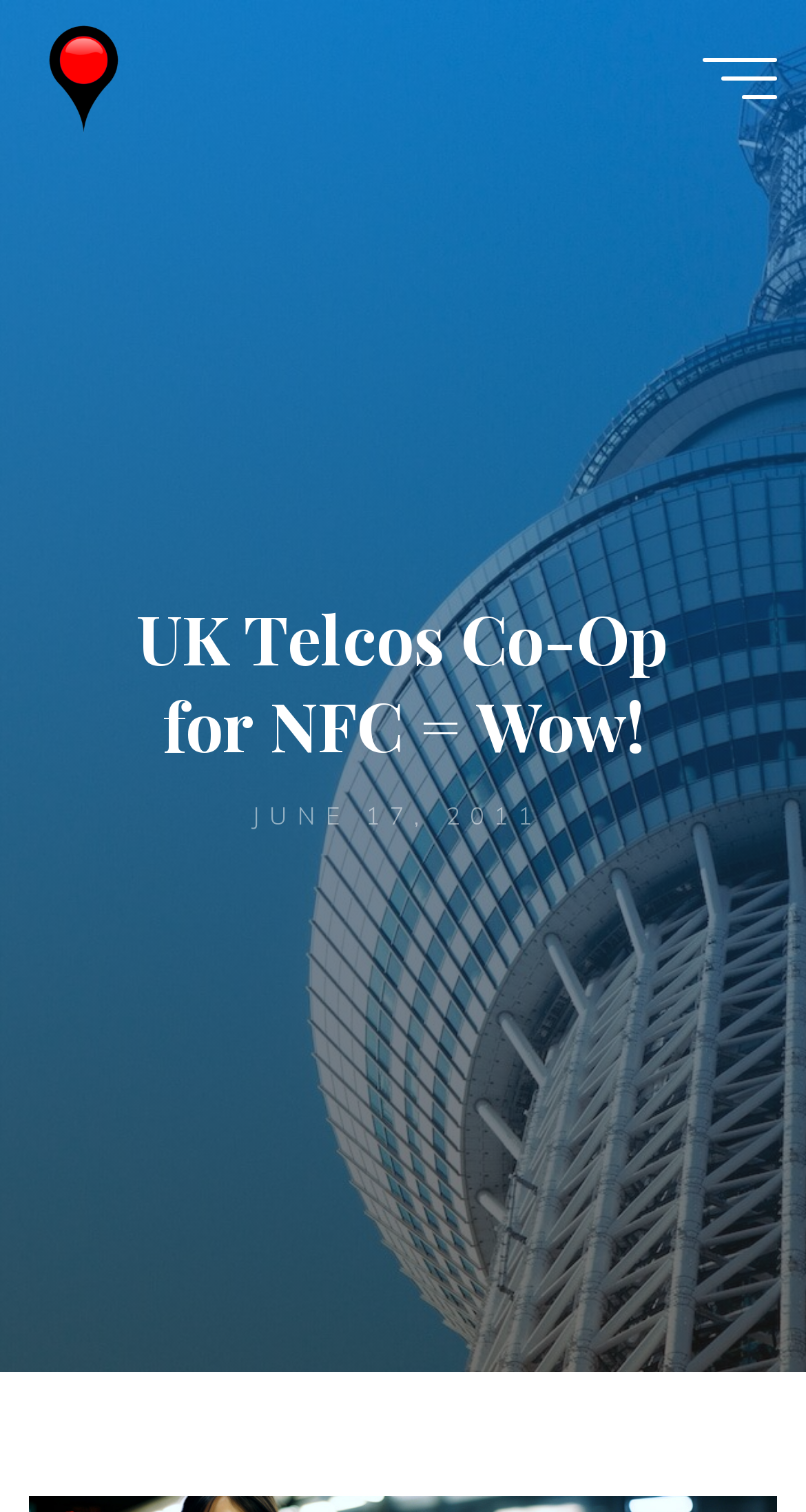Give a short answer to this question using one word or a phrase:
What is the date of the article?

JUNE 17, 2011